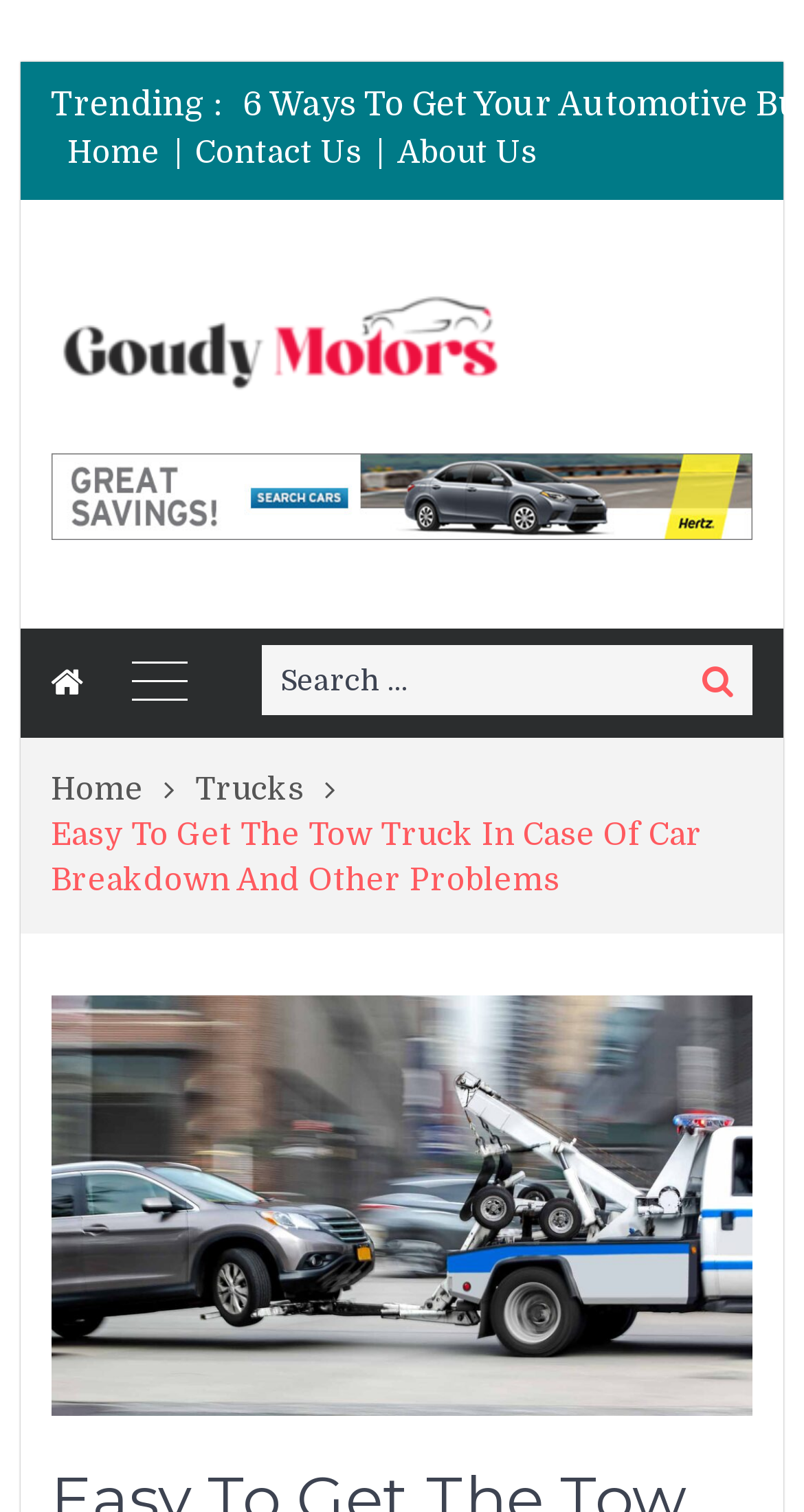From the details in the image, provide a thorough response to the question: What is the name of the company?

I found the company name by looking at the top-left corner of the webpage, where I saw a logo and a text 'Goudy Motors'.